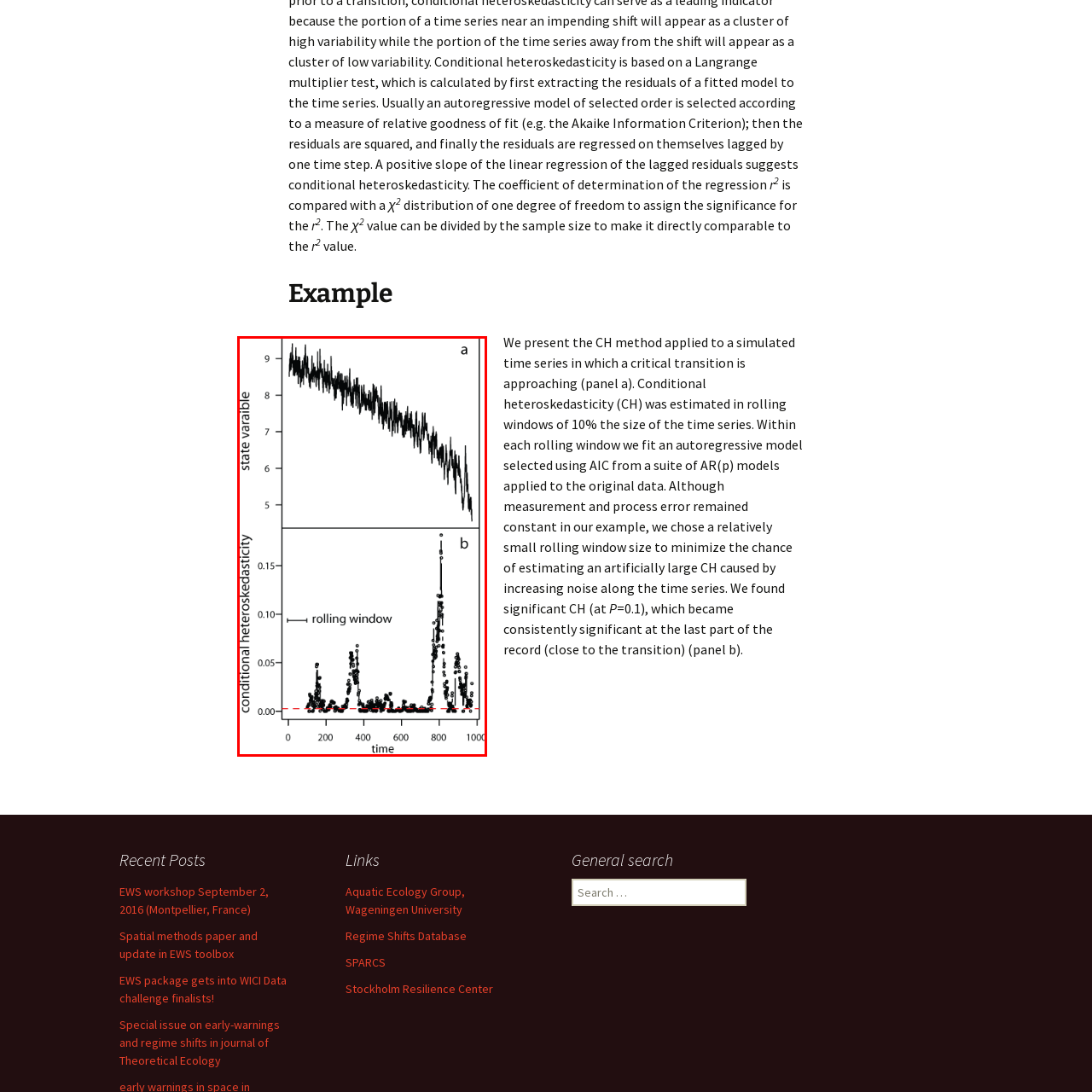Explain the image in the red bounding box with extensive details.

This figure presents two panels illustrating the results of applying the Conditional Heteroskedasticity (CH) method to a simulated time series approaching a critical transition. 

In panel (a), the plot depicts the behavior of the "state variable" over time. The downward trend indicates a gradual decrease in the value of the state variable, with fluctuating peaks suggesting variations and potentially critical dynamics occurring as the time series evolves.

Panel (b) displays the corresponding "conditional heteroskedasticity," which captures variations in the variance of the time series. The plot reveals distinct spikes in conditional heteroskedasticity, particularly towards the end of the time series, which can indicate growing uncertainty or volatility as the system approaches a significant transition. The dashed red line marks the baseline level of conditional heteroskedasticity, serving as a reference for interpreting the significance of the observed values. The horizontal arrow illustrates the rolling window used for the analysis, emphasizing the method's focus on local data segments to estimate heteroskedasticity continuously throughout the time series.